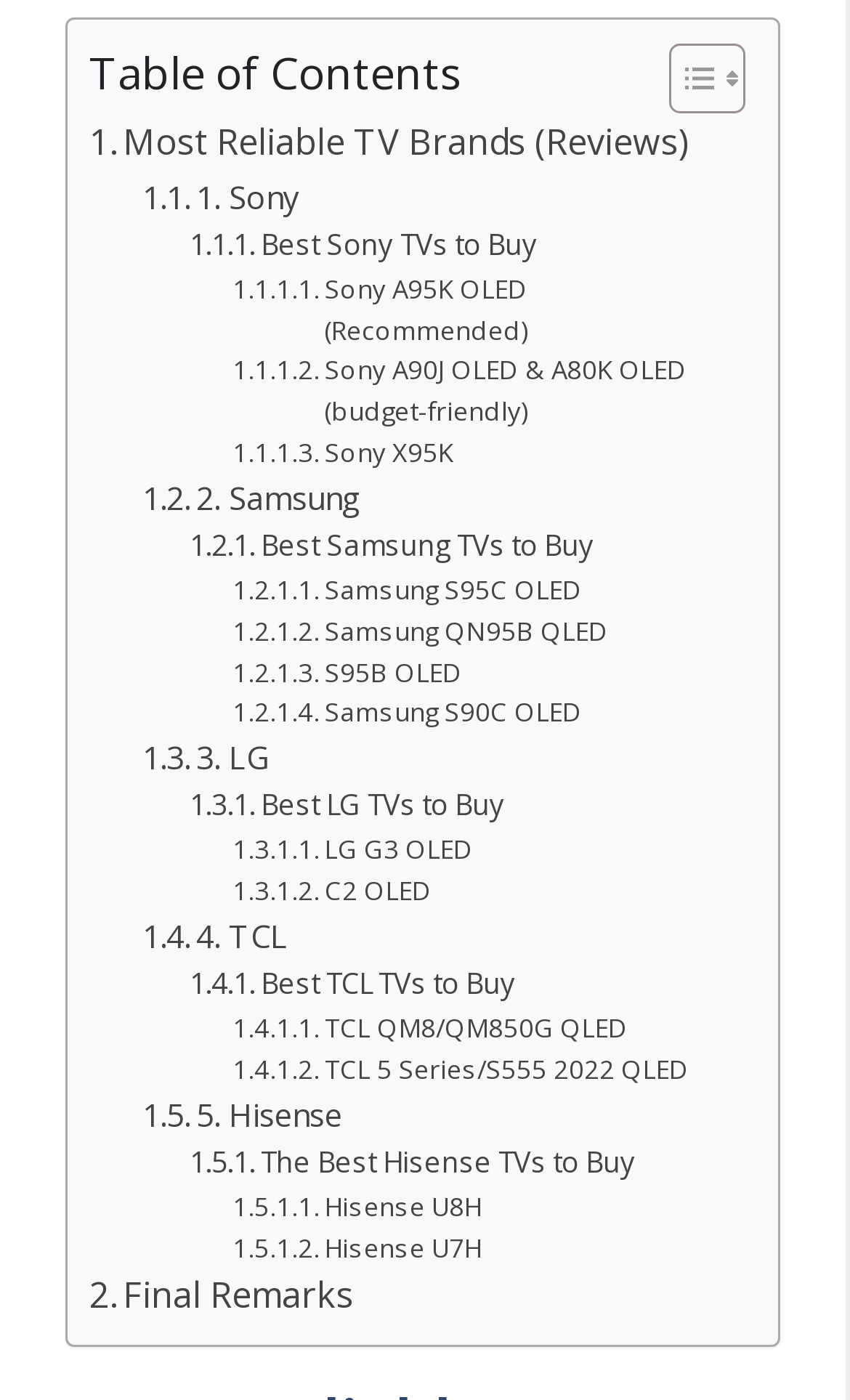Determine the bounding box coordinates of the section I need to click to execute the following instruction: "Toggle Table of Content". Provide the coordinates as four float numbers between 0 and 1, i.e., [left, top, right, bottom].

[0.749, 0.029, 0.864, 0.082]